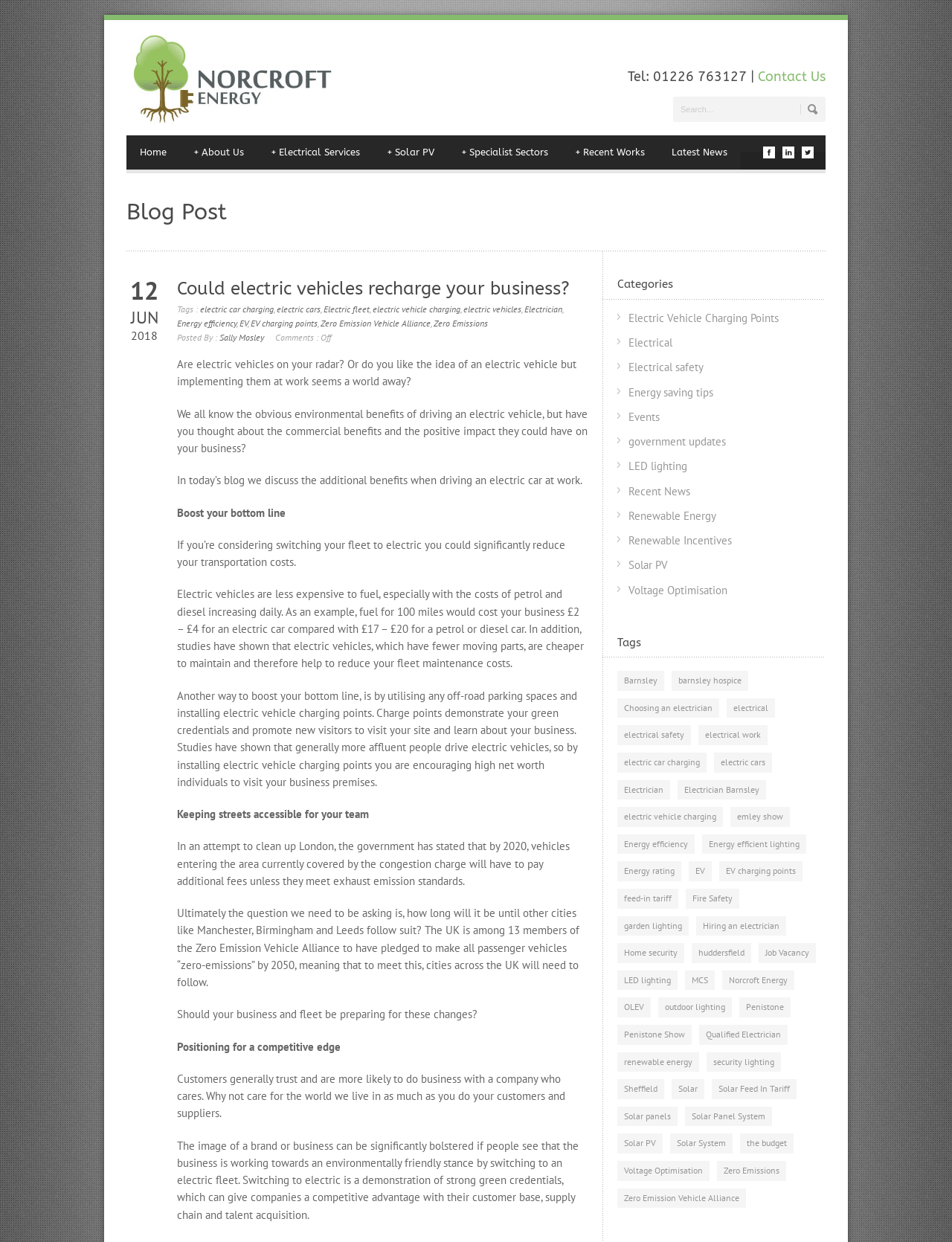Identify the bounding box coordinates of the region that needs to be clicked to carry out this instruction: "Click the 'Contact Us' link". Provide these coordinates as four float numbers ranging from 0 to 1, i.e., [left, top, right, bottom].

[0.796, 0.055, 0.867, 0.068]